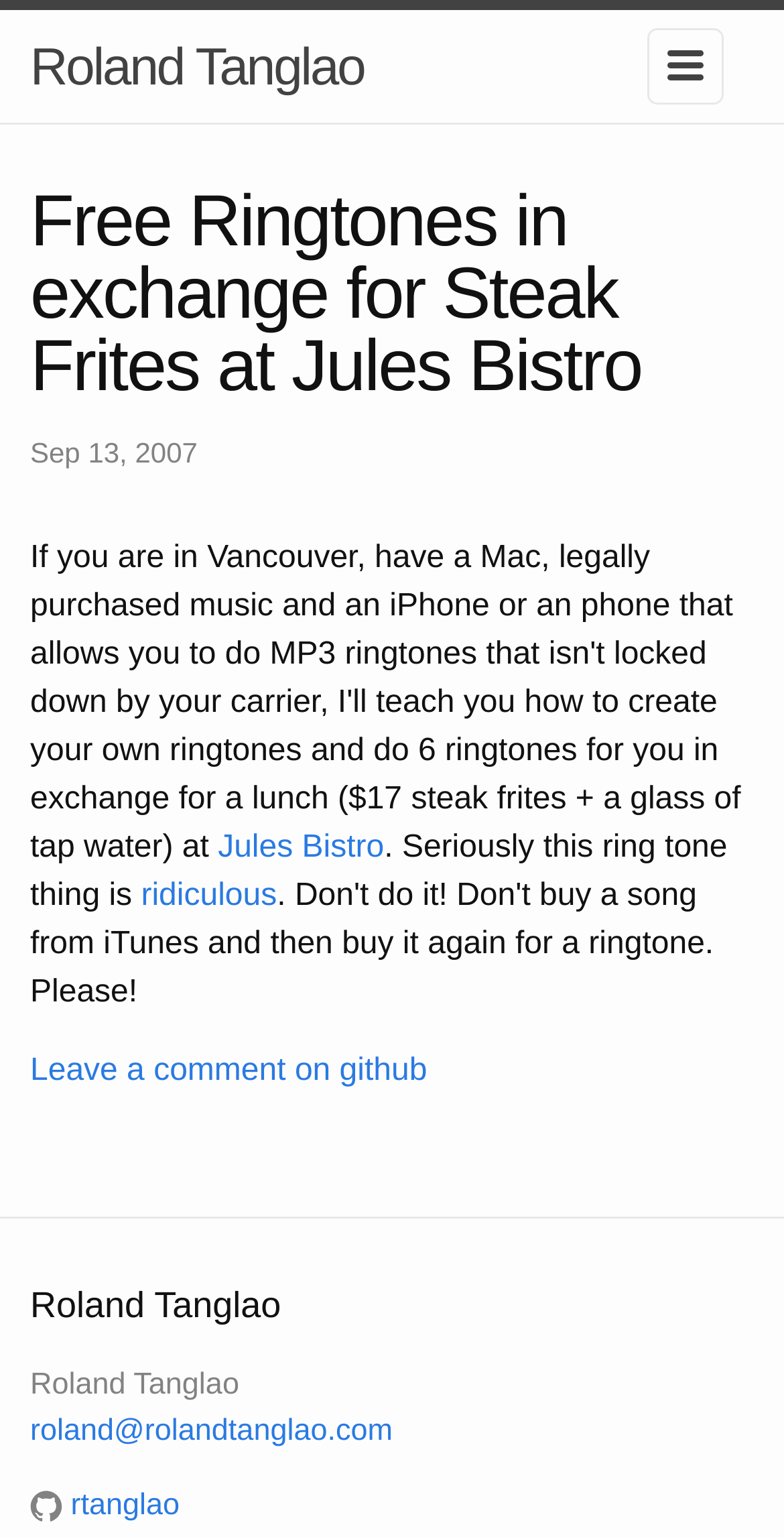Provide the bounding box coordinates of the HTML element this sentence describes: "Leave a comment on github". The bounding box coordinates consist of four float numbers between 0 and 1, i.e., [left, top, right, bottom].

[0.038, 0.686, 0.545, 0.708]